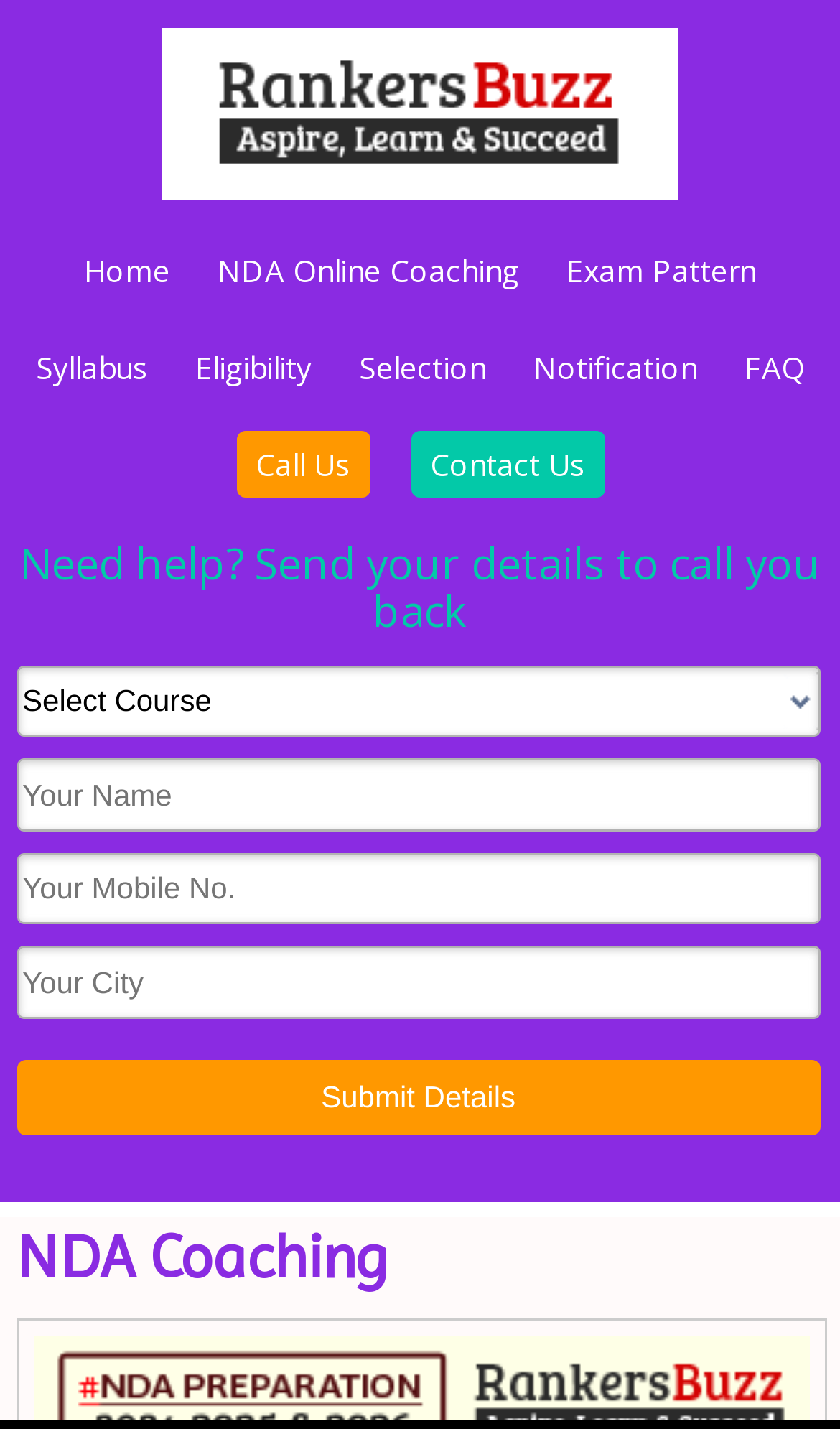Pinpoint the bounding box coordinates of the clickable area necessary to execute the following instruction: "Go to Home page". The coordinates should be given as four float numbers between 0 and 1, namely [left, top, right, bottom].

None